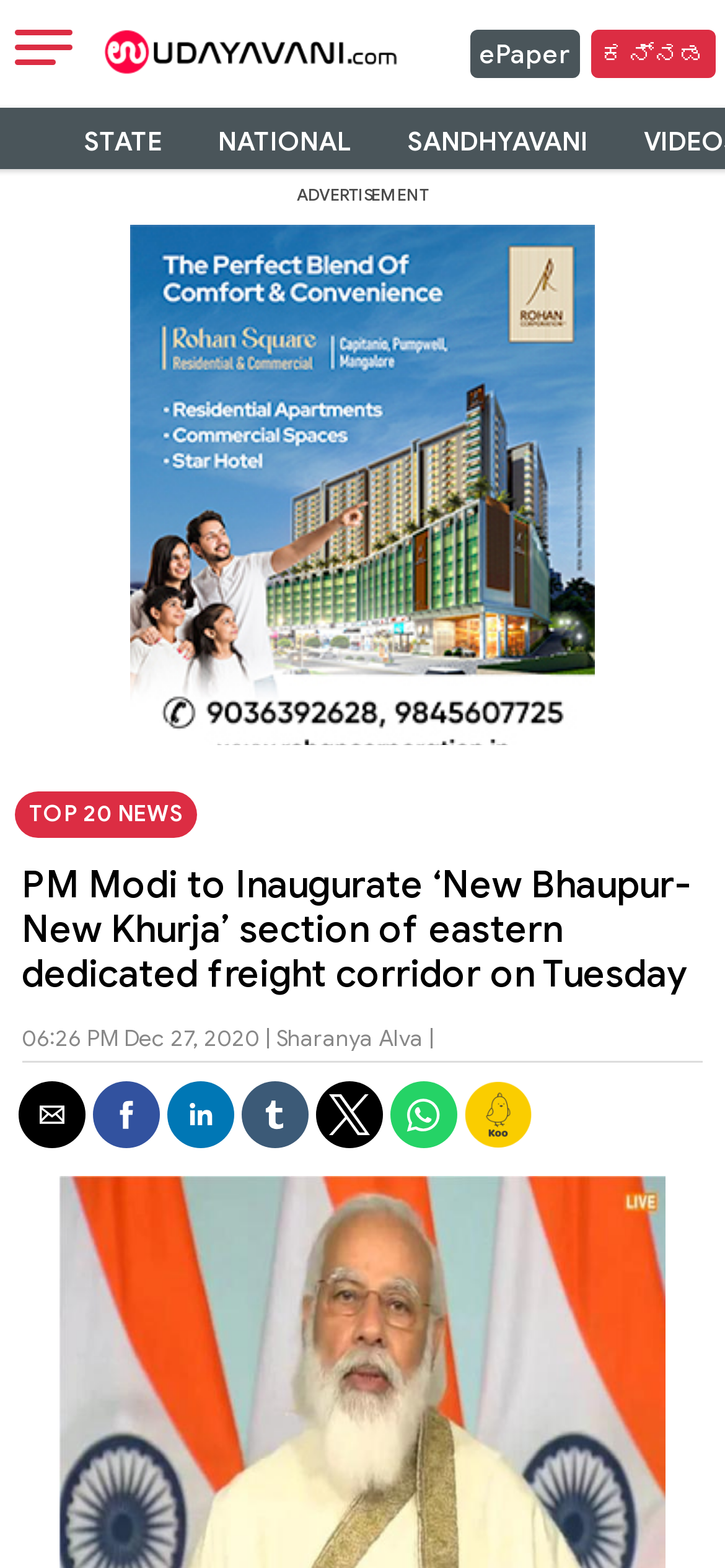Please answer the following question using a single word or phrase: 
How many social media sharing options are available?

6